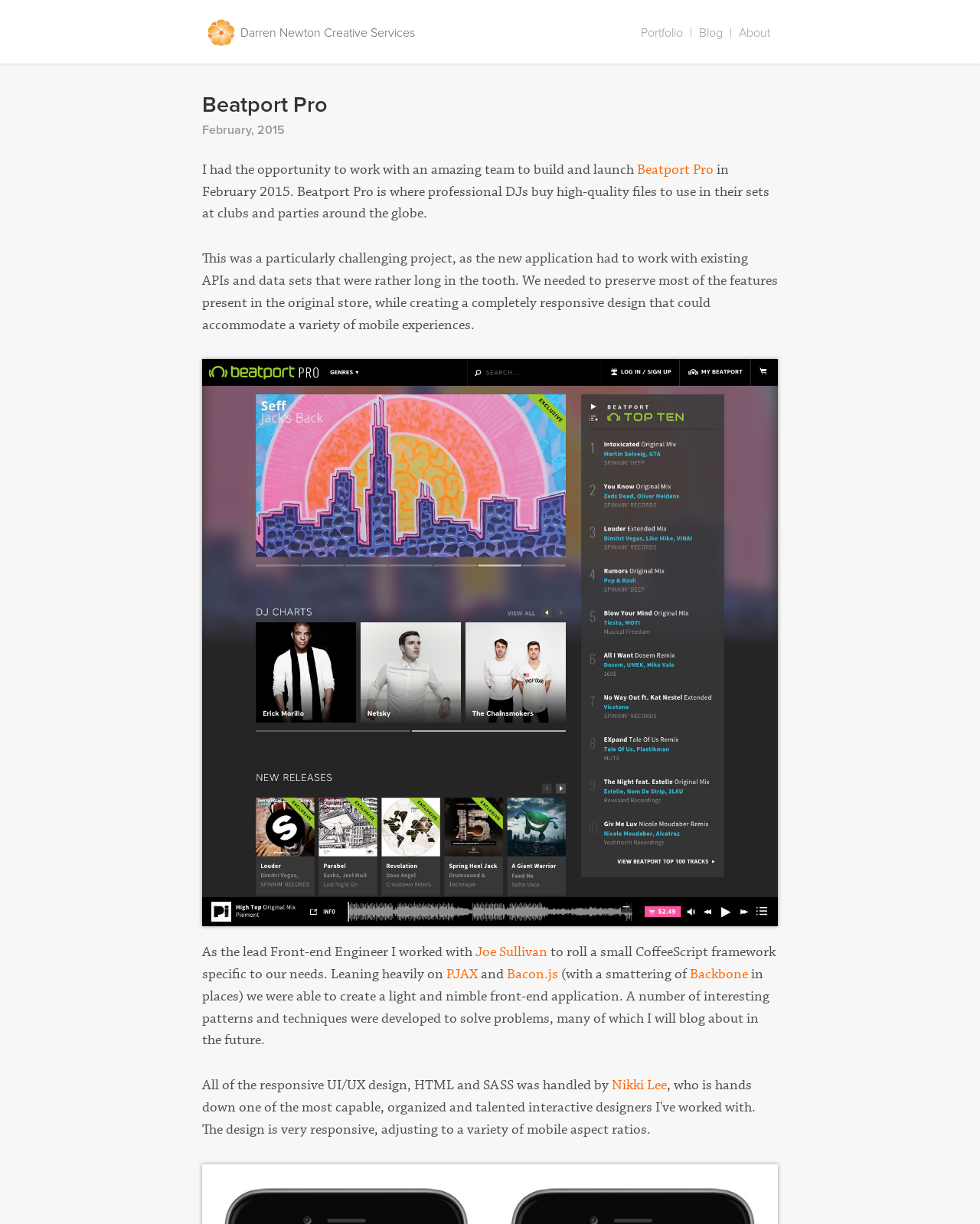Find the bounding box coordinates of the clickable area required to complete the following action: "View the Beatport Pro Desktop screenshot".

[0.206, 0.294, 0.794, 0.757]